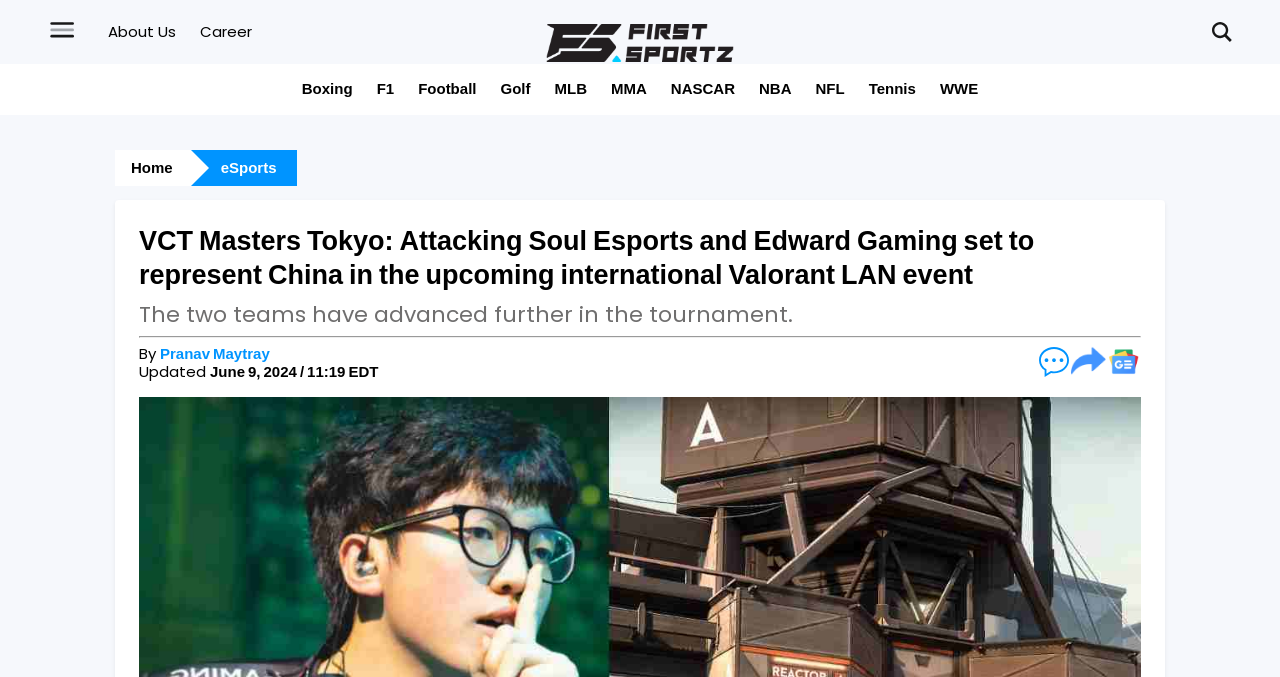What is the date of the article update?
Using the visual information from the image, give a one-word or short-phrase answer.

June 9, 2024